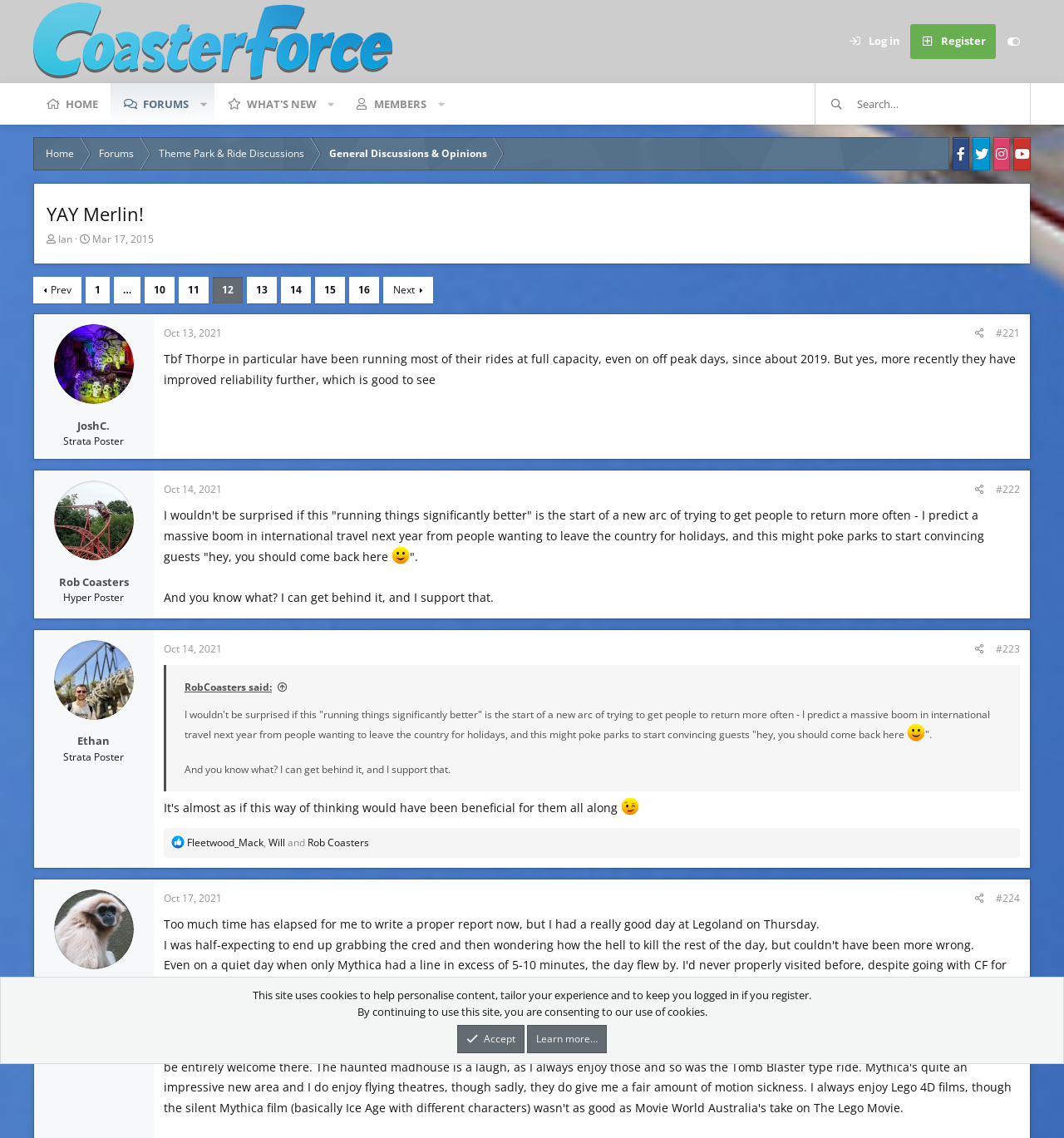Based on the element description "aria-label="Search" name="keywords" placeholder="Search…"", predict the bounding box coordinates of the UI element.

[0.805, 0.073, 0.968, 0.11]